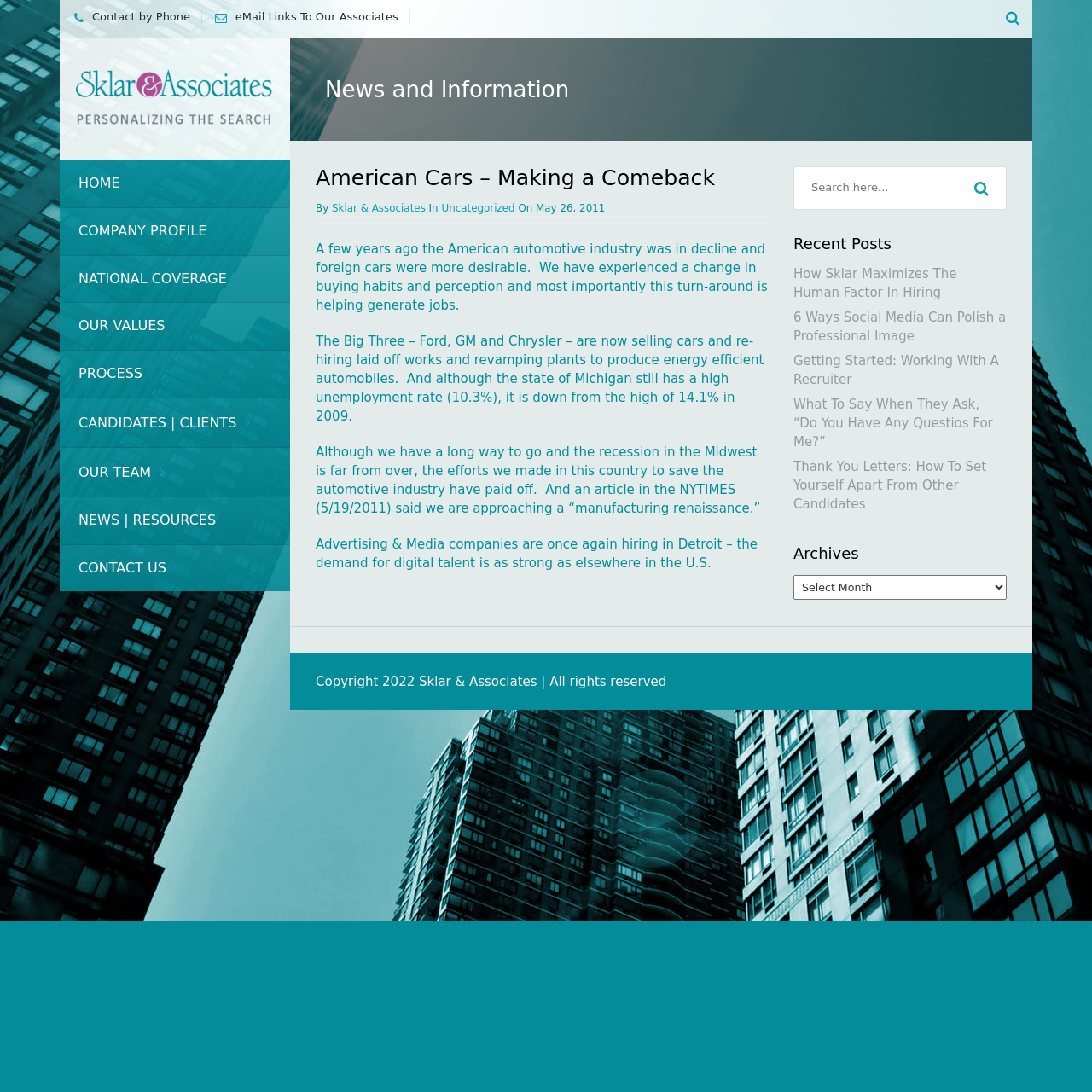What is the company name mentioned in the webpage?
Refer to the image and give a detailed answer to the question.

I found the company name 'Sklar & Associates' mentioned in the webpage through the image and link elements with the same text content, which suggests that it is the company's website or blog.